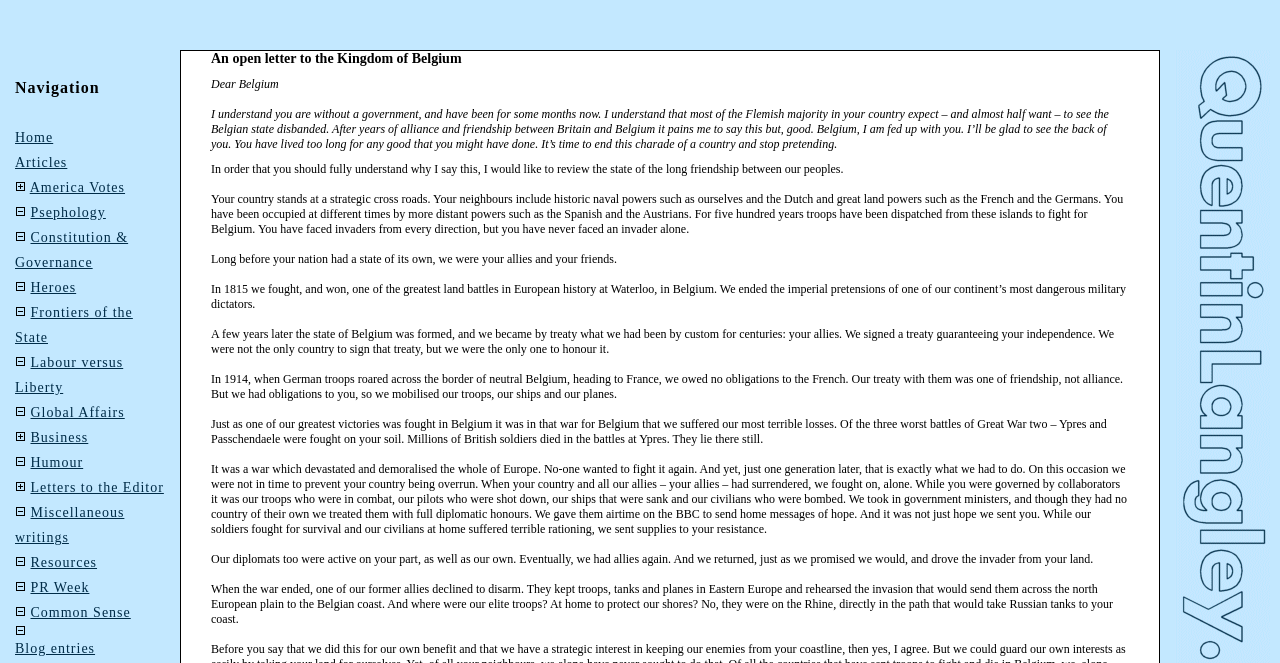What is the topic of the article?
Could you please answer the question thoroughly and with as much detail as possible?

Based on the content of the article, it appears to be an open letter to the Kingdom of Belgium, discussing the history of the relationship between Britain and Belgium.